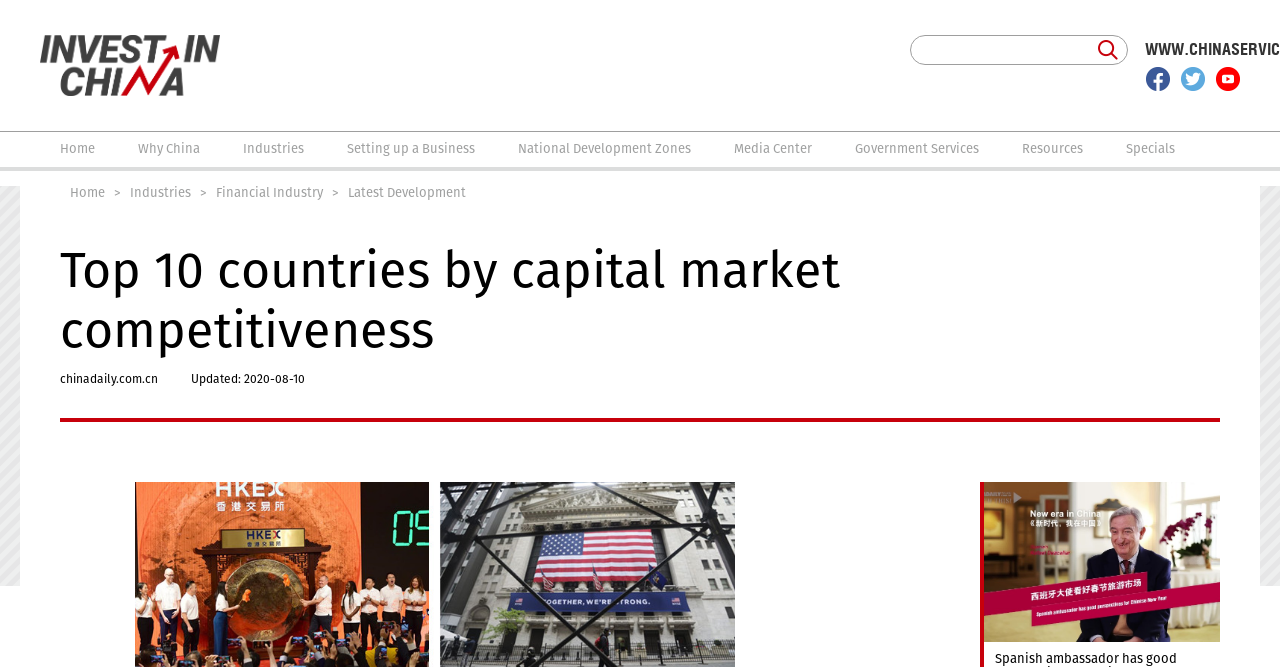Please identify the coordinates of the bounding box that should be clicked to fulfill this instruction: "Check the latest development news".

[0.272, 0.277, 0.364, 0.3]